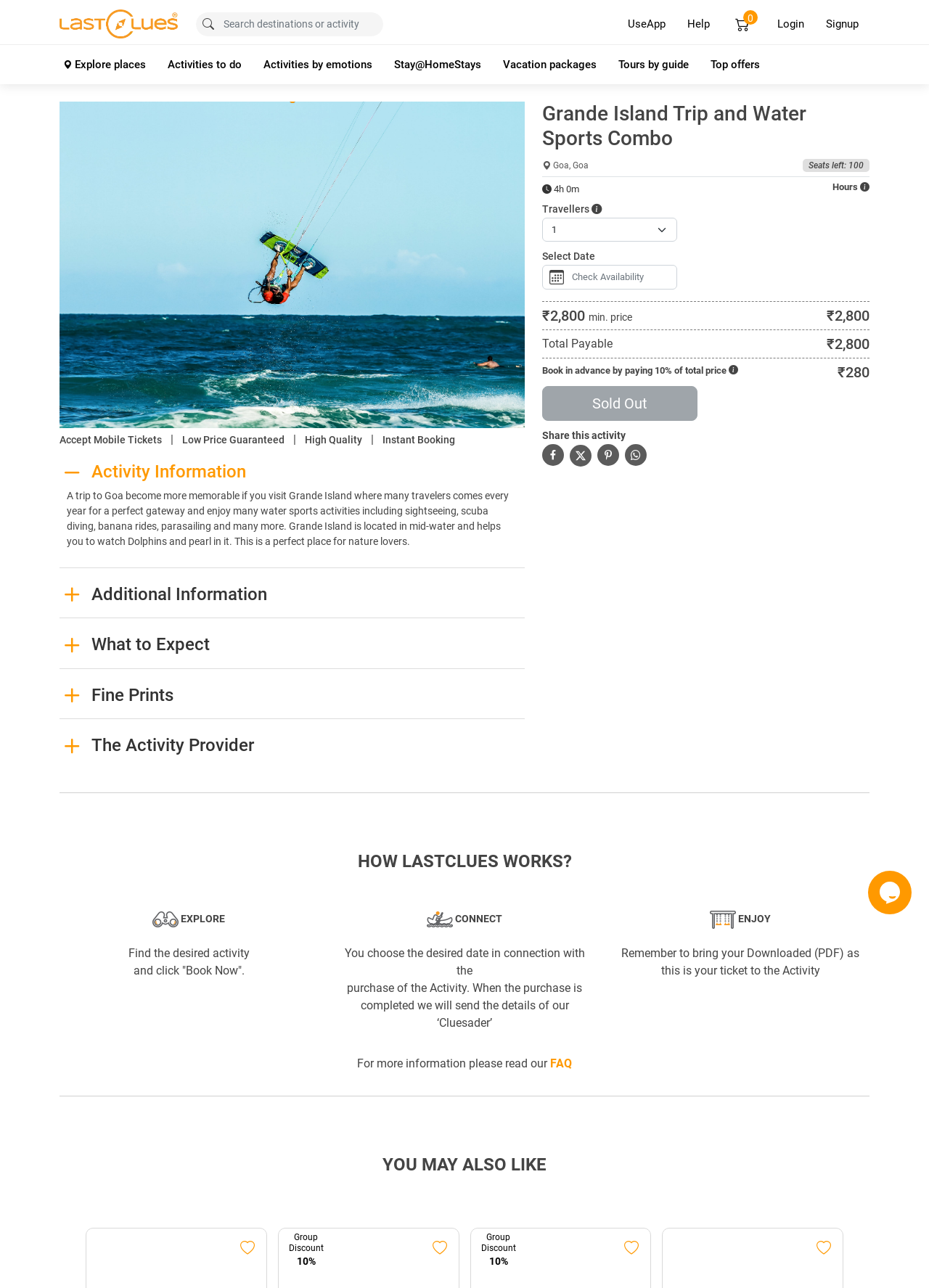Give a one-word or short phrase answer to this question: 
How many seats are left?

100